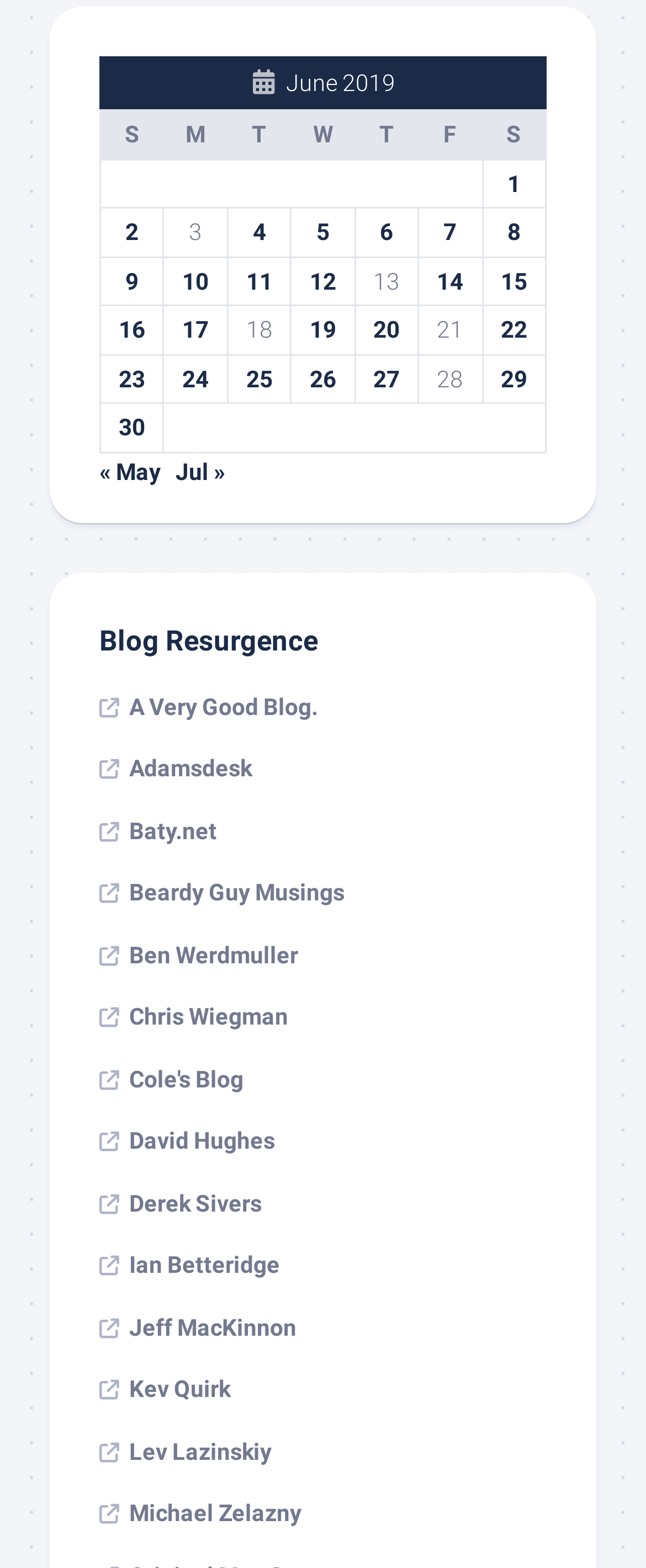Please study the image and answer the question comprehensively:
How many blog links are listed below the heading?

I looked at the links listed below the heading and found two blog links: 'A Very Good Blog.' and 'Adamsdesk'.